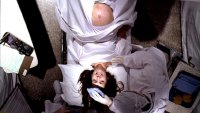What is the purpose of the medical staff's gloves?
From the screenshot, provide a brief answer in one word or phrase.

To maintain hygiene